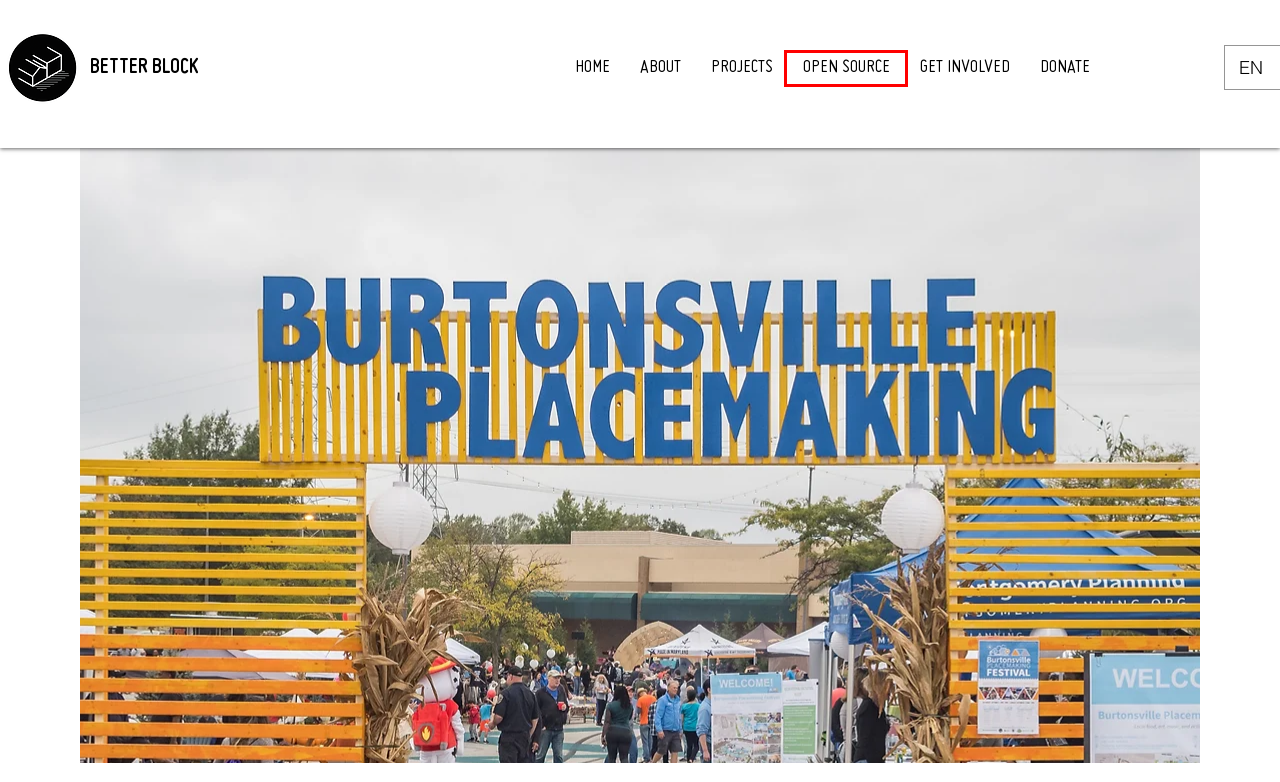Analyze the screenshot of a webpage featuring a red rectangle around an element. Pick the description that best fits the new webpage after interacting with the element inside the red bounding box. Here are the candidates:
A. About | The Better Block | Dallas
B. PROJECTS | The Better Block
C. Careers | The Better Block
D. Placemaking | Better Block | Dallas
E. DONATE | The Better Block
F. OPEN SOURCE | The Better Block
G. Contact | The Better Block
H. Reflections on the Burtonsville Placemaking Festival

F